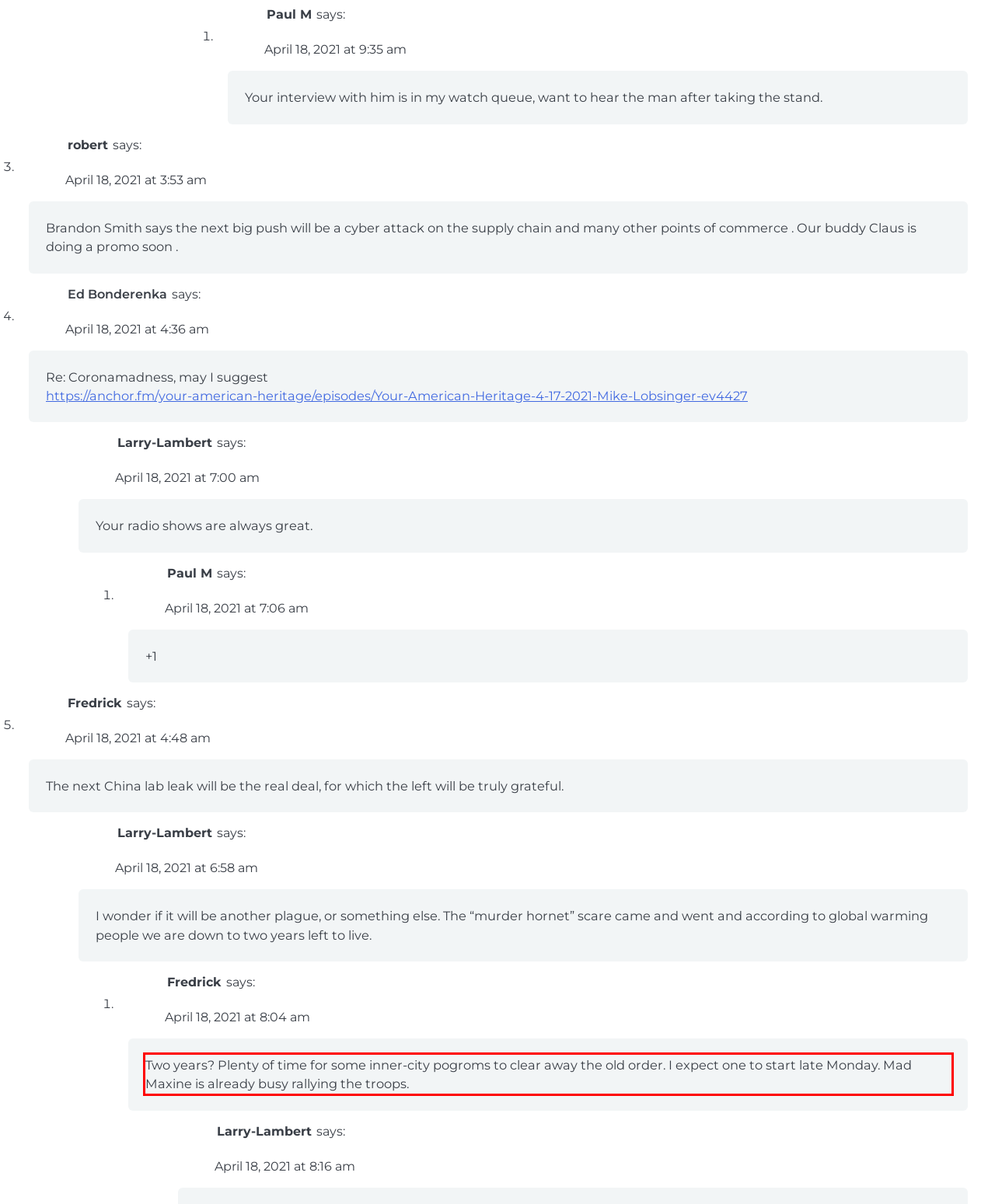Perform OCR on the text inside the red-bordered box in the provided screenshot and output the content.

Two years? Plenty of time for some inner-city pogroms to clear away the old order. I expect one to start late Monday. Mad Maxine is already busy rallying the troops.